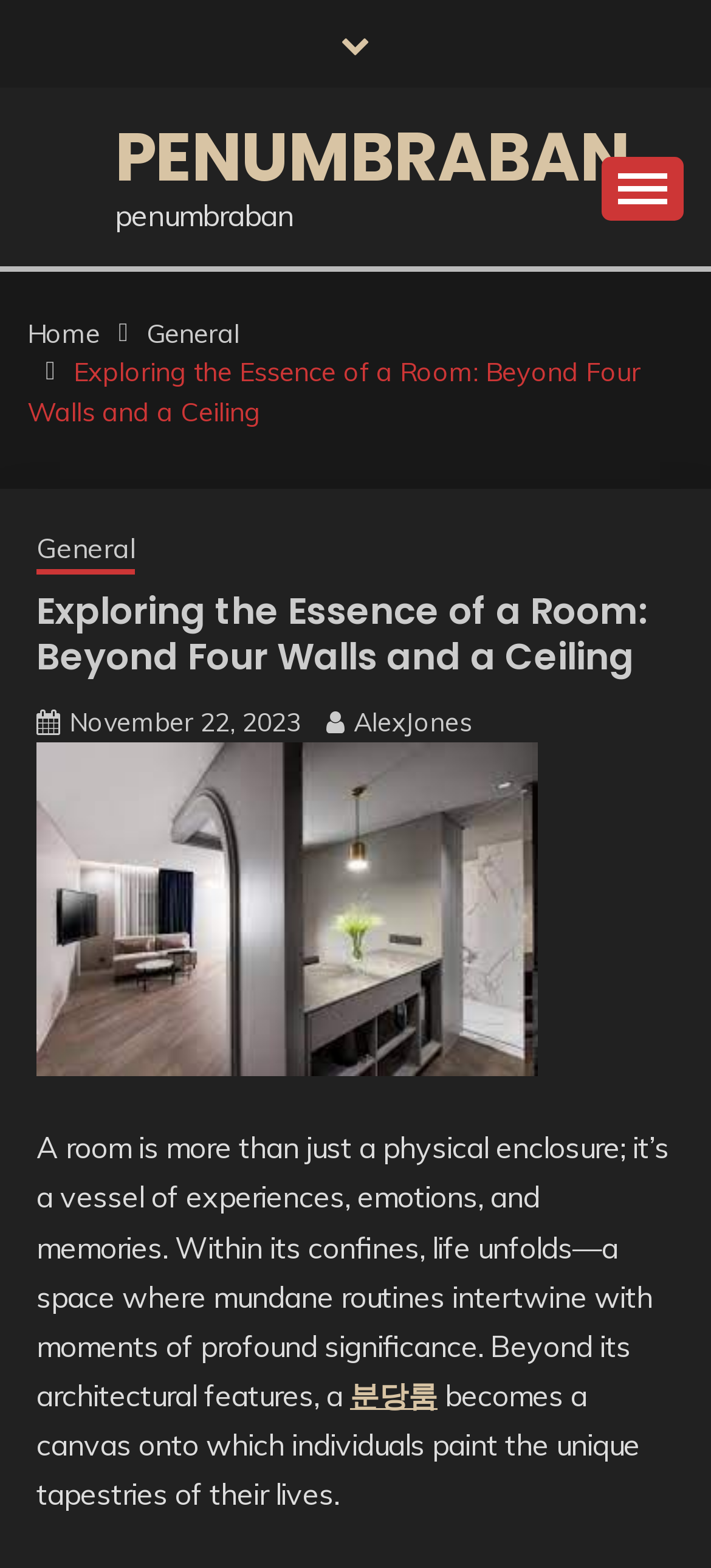Elaborate on the different components and information displayed on the webpage.

The webpage is about exploring the essence of a room, with a focus on the emotional and experiential aspects of a physical space. At the top, there is a link to an unknown destination, followed by a link to "PENUMBRABAN" and a static text "penumbraban" positioned to its right. 

On the top right, there is a button that controls the primary menu, which is not expanded by default. Below the top section, there is a navigation section with breadcrumbs, featuring links to "Home", "General", and the current page "Exploring the Essence of a Room: Beyond Four Walls and a Ceiling". 

The main content of the page is divided into two sections. The first section features a heading with the same title as the page, followed by a link to "General" and a link to the date "November 22, 2023", which also contains a time element. There is also a link to the author "AlexJones" positioned to the right of the date. 

Below the heading, there is a figure element, which likely contains an image. The main text of the page is presented in two paragraphs. The first paragraph describes a room as a vessel of experiences, emotions, and memories, where life unfolds and mundane routines intertwine with moments of profound significance. The second paragraph continues this idea, stating that a room becomes a canvas onto which individuals paint the unique tapestries of their lives. 

There is also a link to "분당룸" positioned at the bottom right of the main text. Finally, at the bottom of the page, there is a link featuring a icon represented by "\uf176".